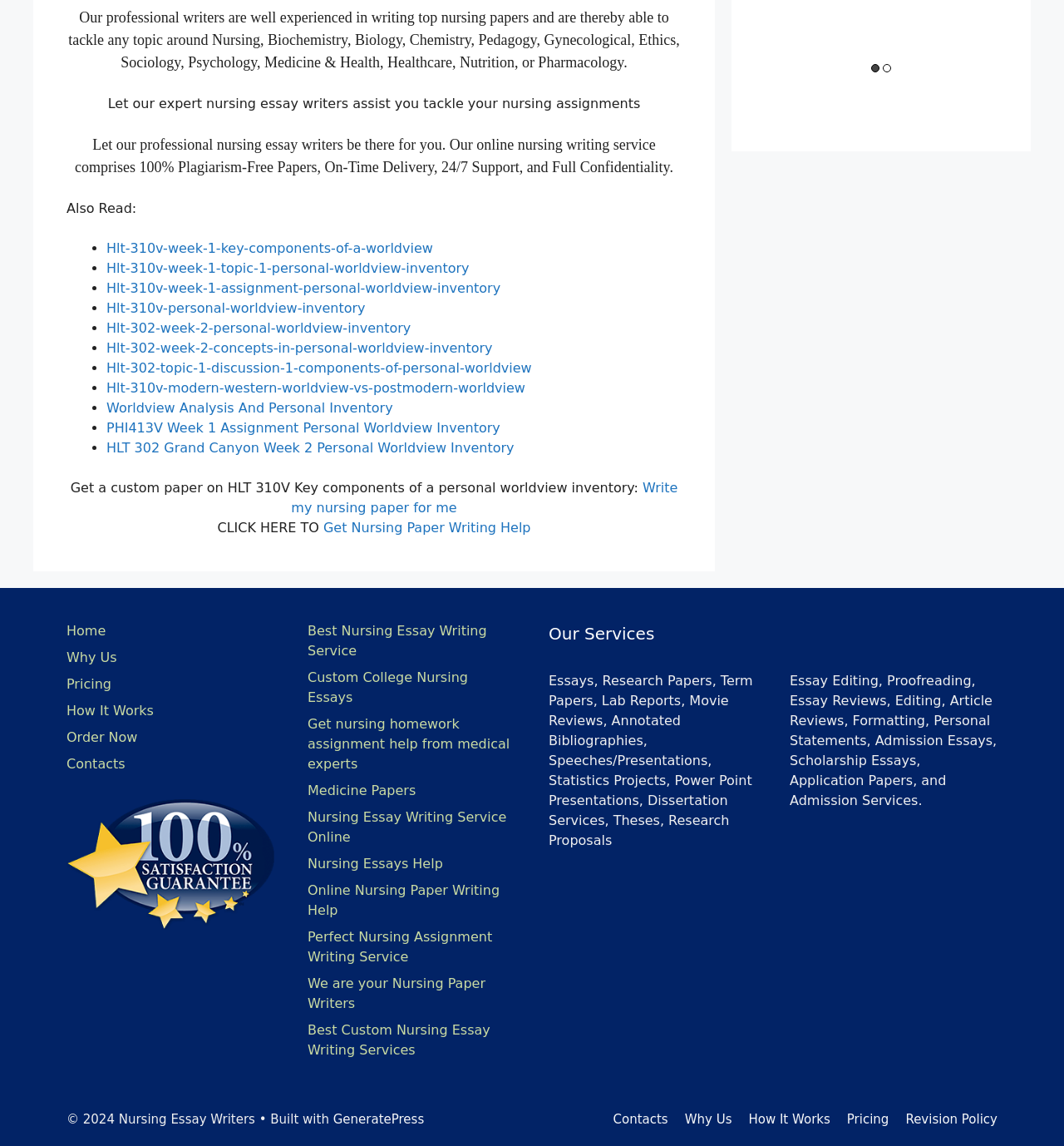Predict the bounding box of the UI element that fits this description: "Why Us".

[0.643, 0.97, 0.688, 0.984]